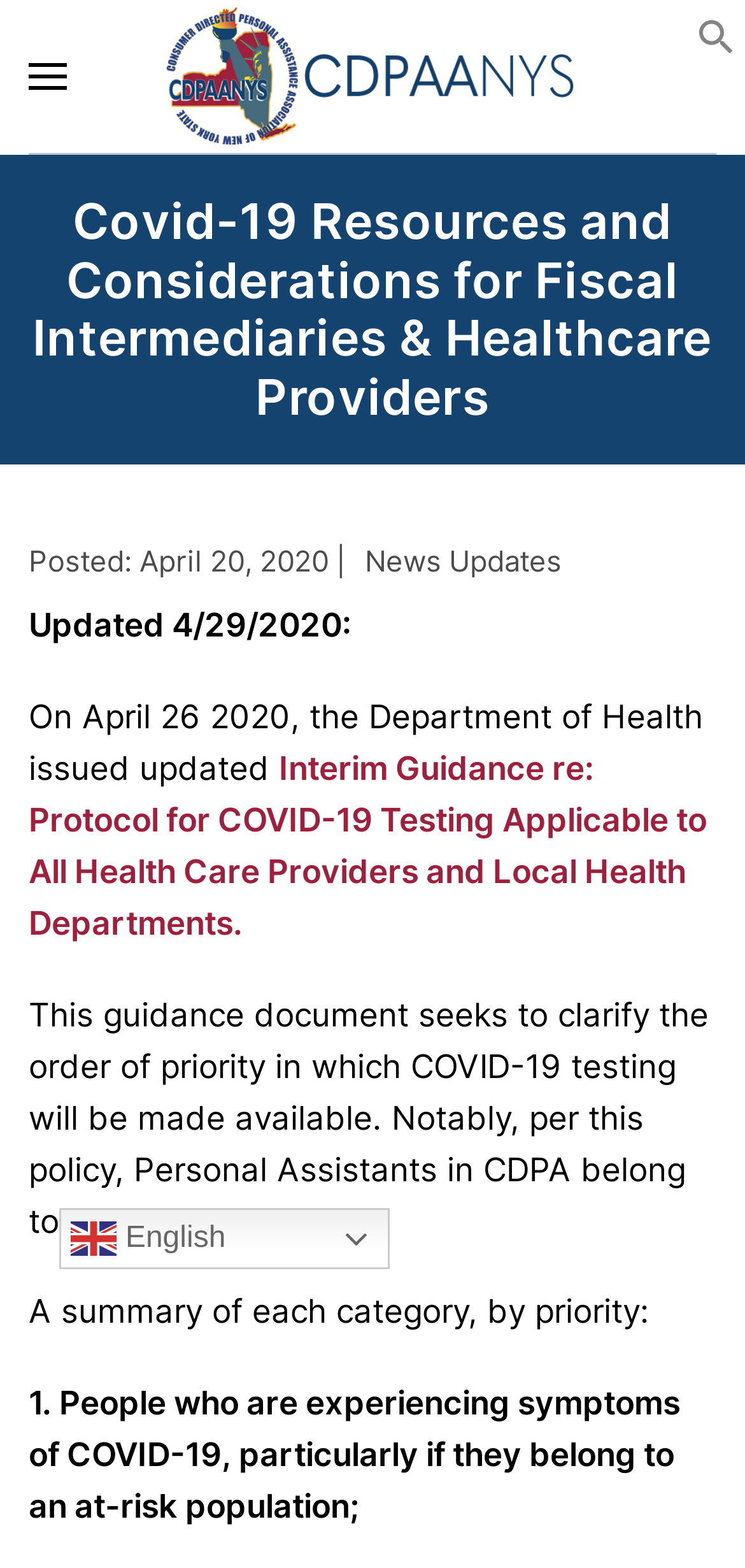Identify and provide the title of the webpage.

Covid-19 Resources and Considerations for Fiscal Intermediaries & Healthcare Providers